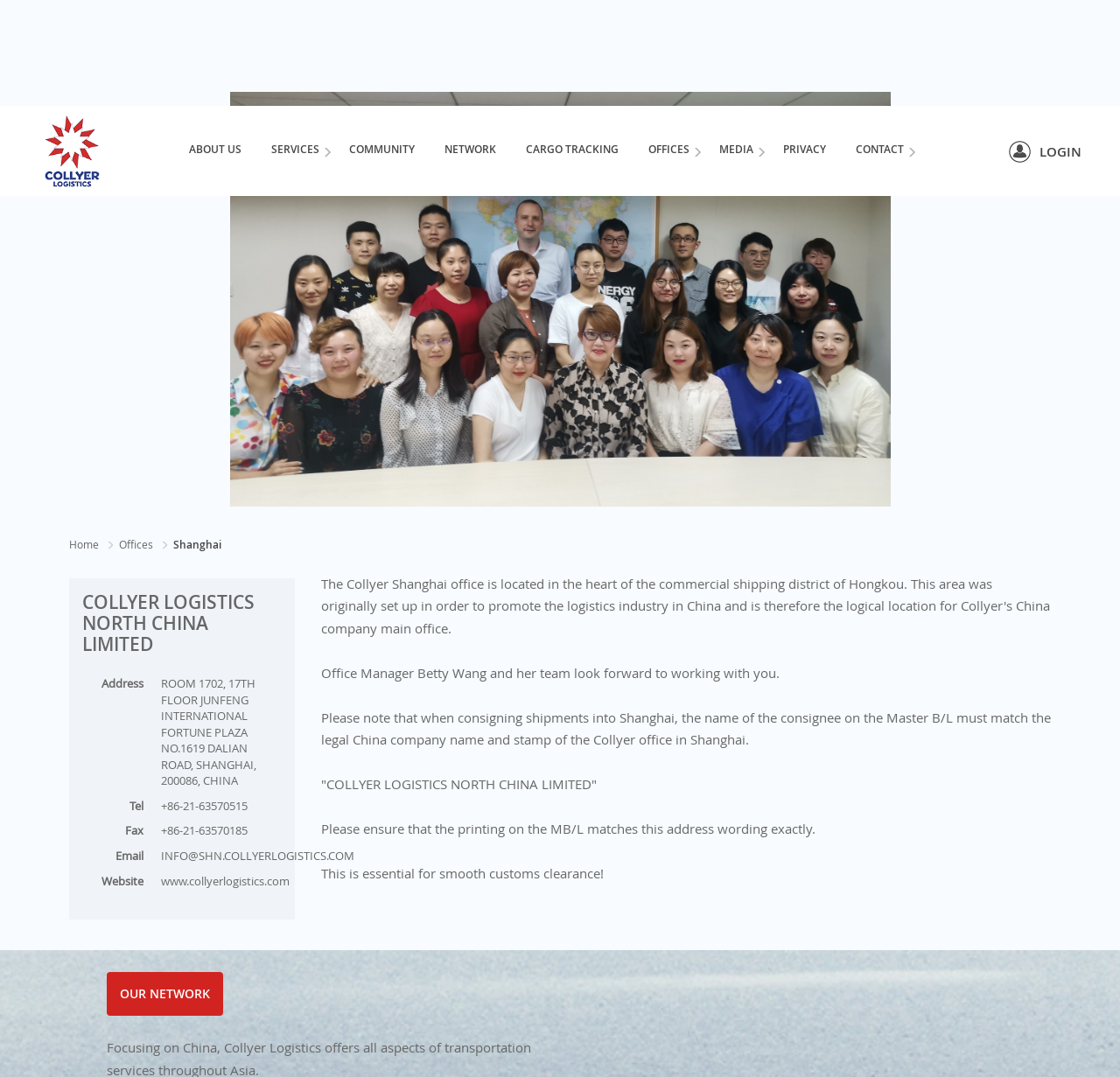Please identify the bounding box coordinates of the clickable area that will fulfill the following instruction: "go to HOME page". The coordinates should be in the format of four float numbers between 0 and 1, i.e., [left, top, right, bottom].

None